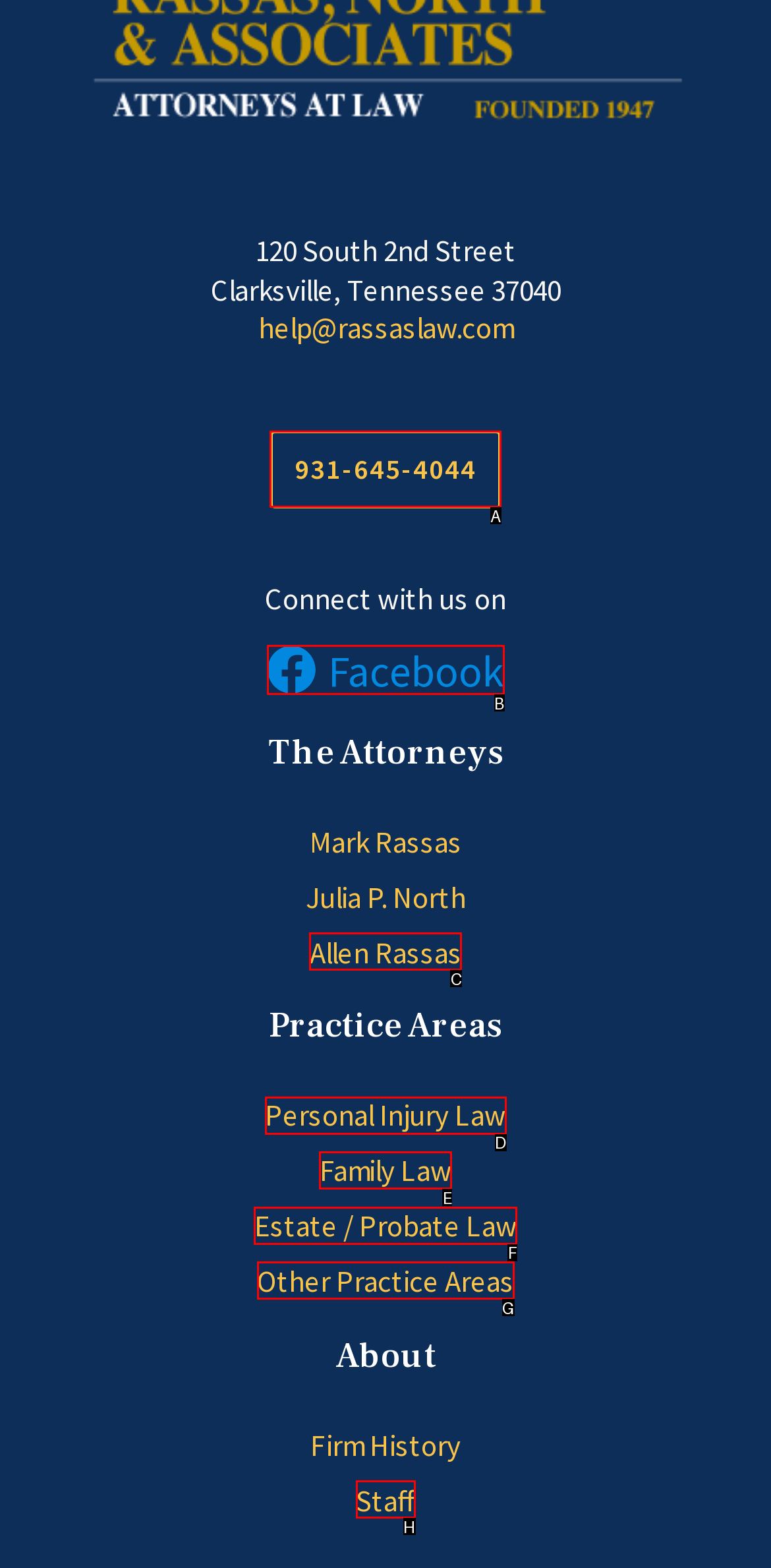Choose the letter that best represents the description: Personal Injury Law. Provide the letter as your response.

D